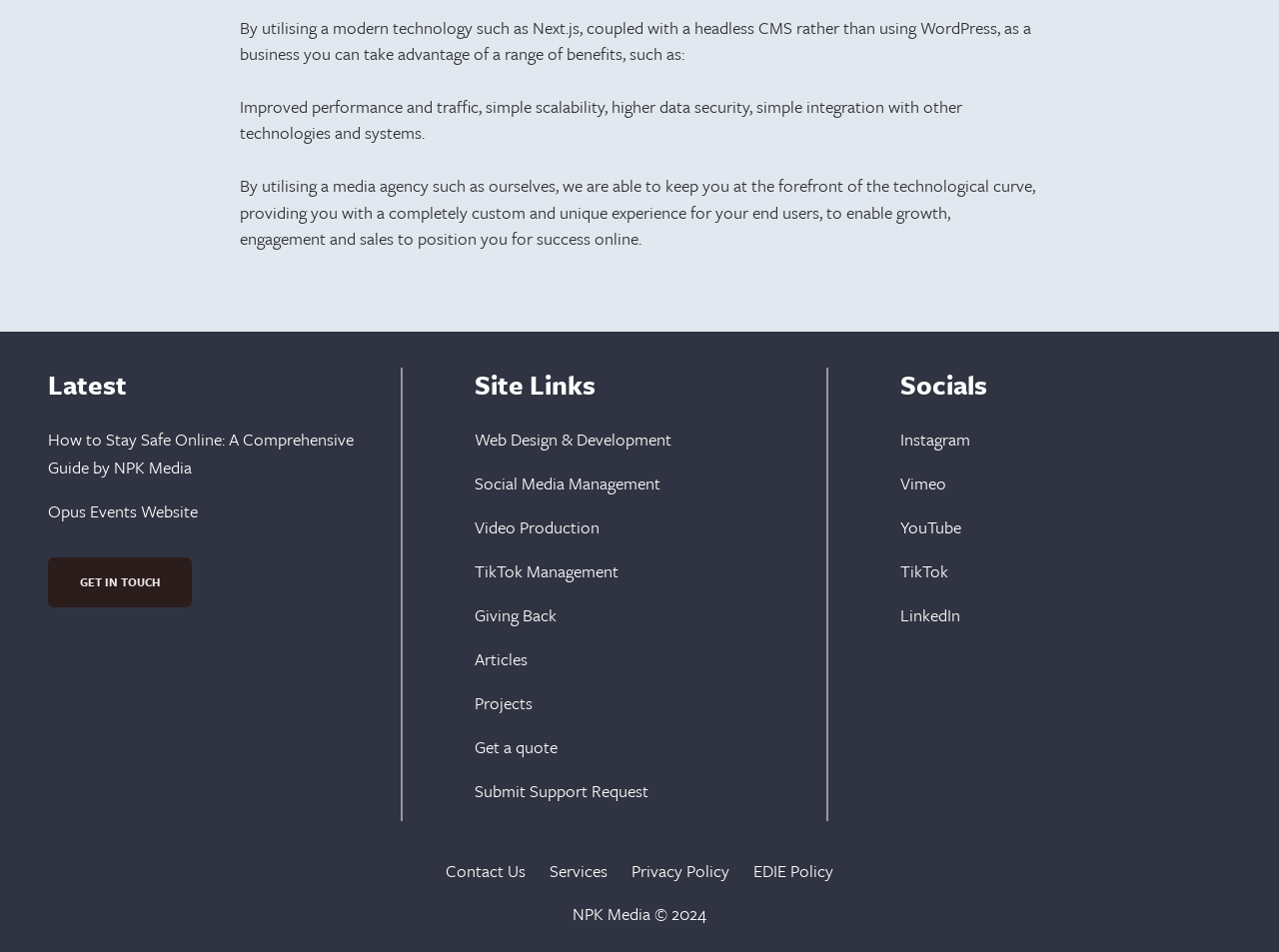Give a concise answer of one word or phrase to the question: 
What is the year of copyright for NPK Media?

2024